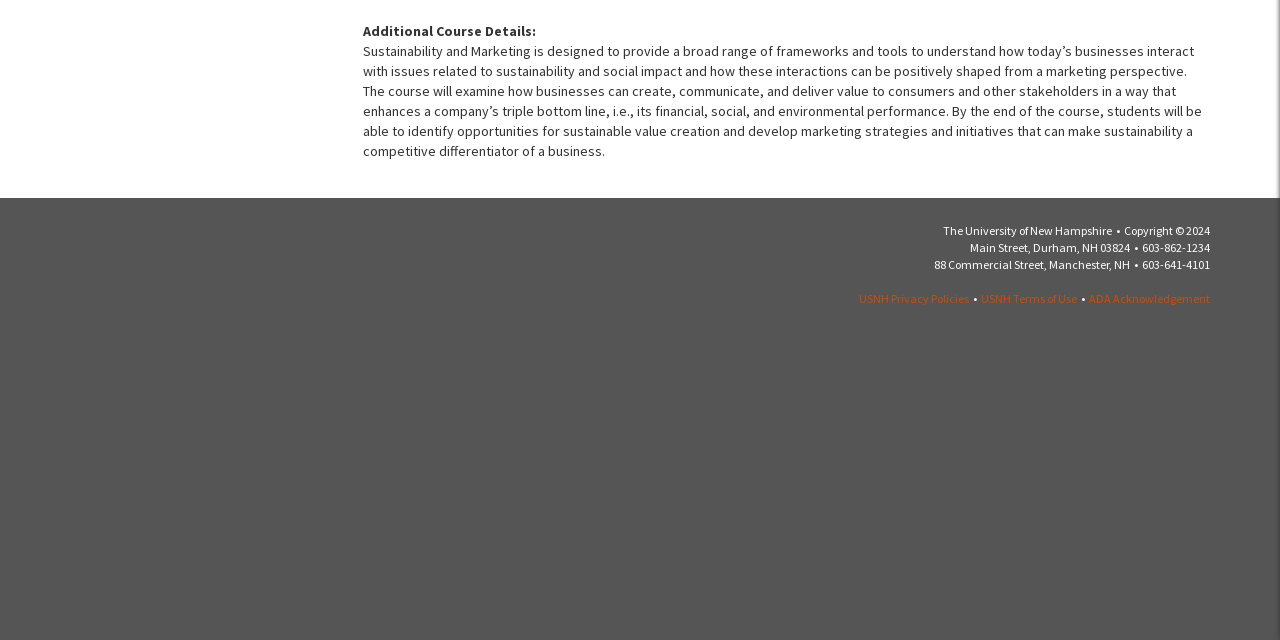Identify and provide the bounding box coordinates of the UI element described: "USNH Privacy Policies". The coordinates should be formatted as [left, top, right, bottom], with each number being a float between 0 and 1.

[0.671, 0.455, 0.757, 0.479]